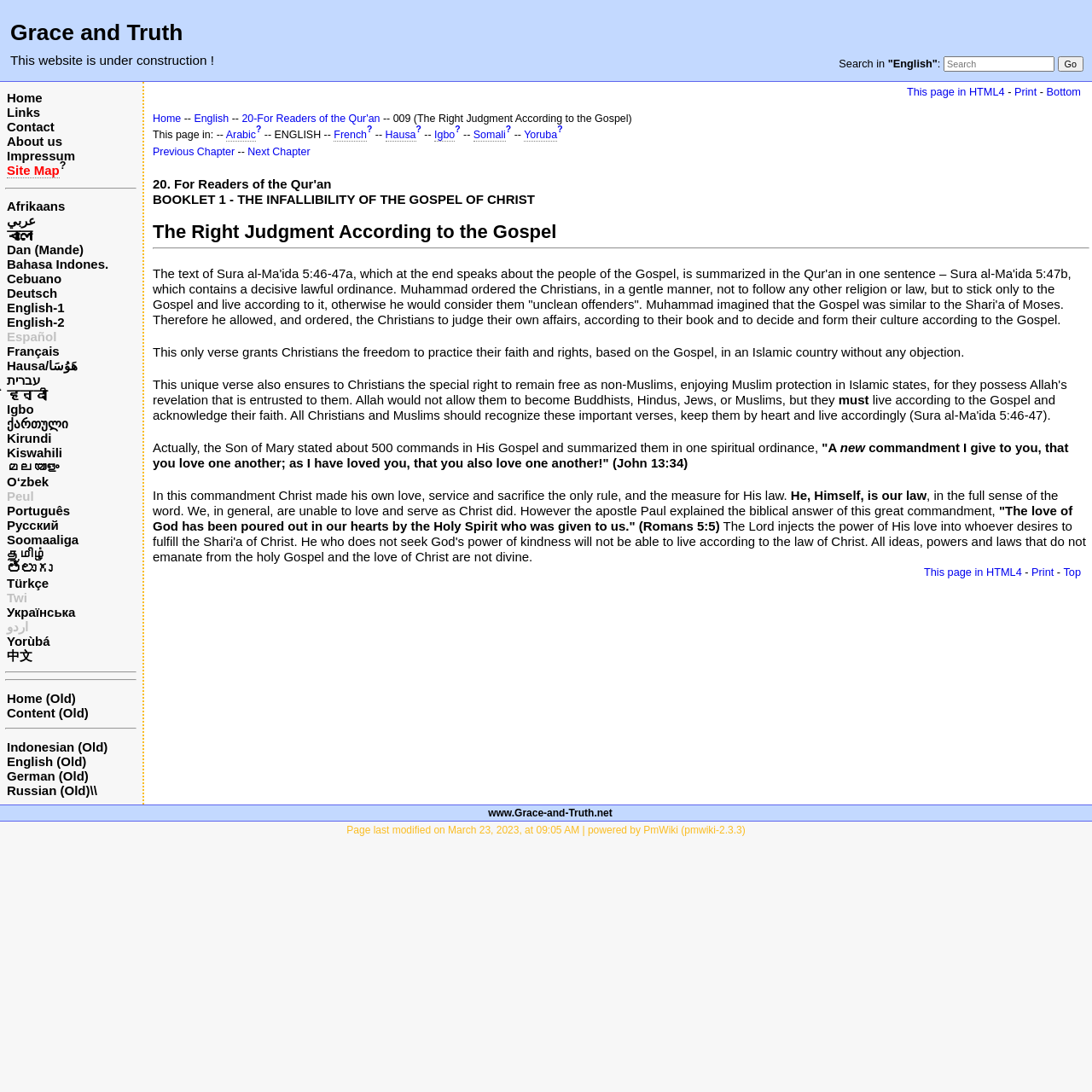Find the bounding box coordinates for the area you need to click to carry out the instruction: "Select Afrikaans language". The coordinates should be four float numbers between 0 and 1, indicated as [left, top, right, bottom].

[0.006, 0.182, 0.06, 0.195]